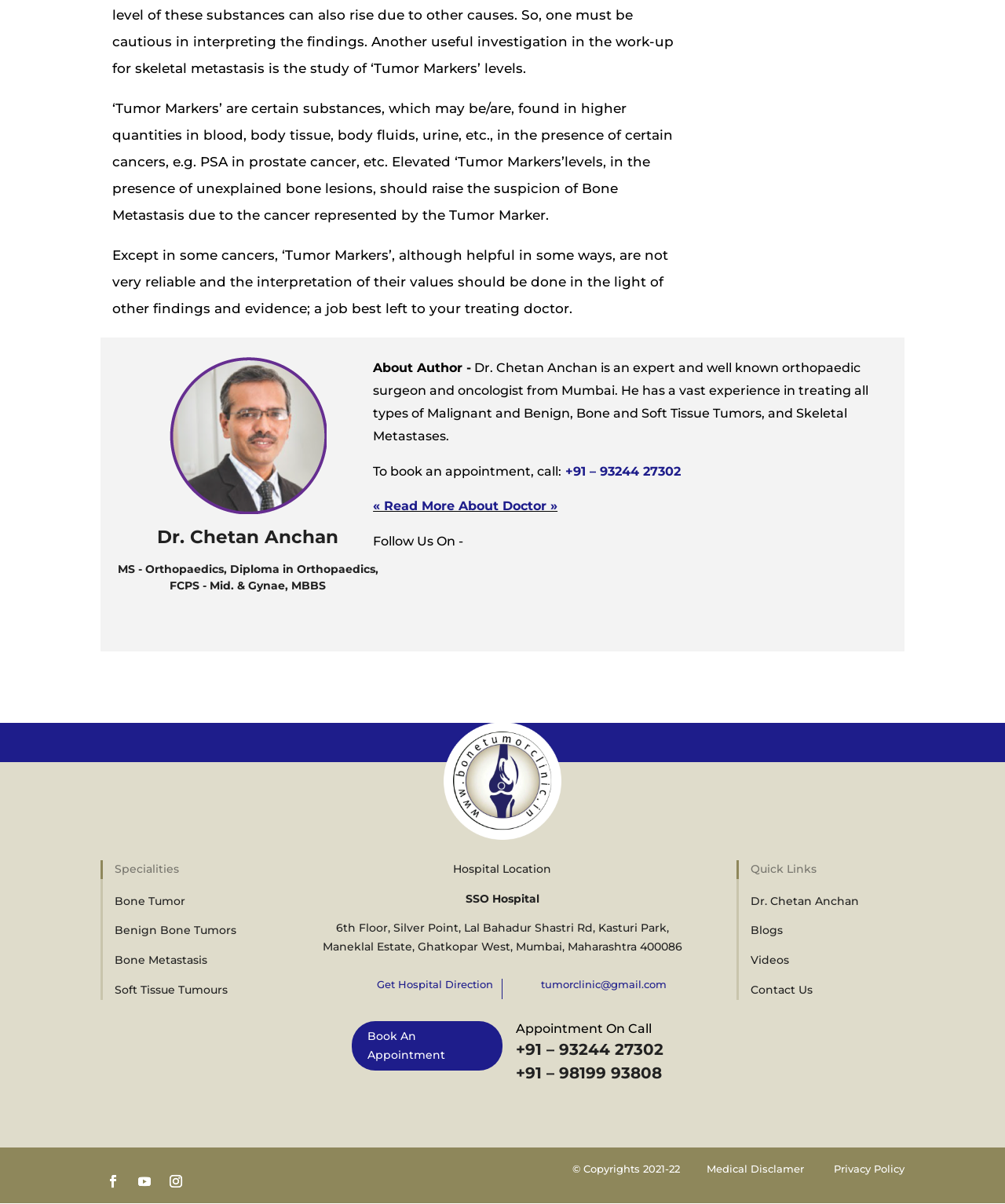Locate the bounding box coordinates of the element that should be clicked to execute the following instruction: "Learn about 'Sheet Metal Fabrication'".

None